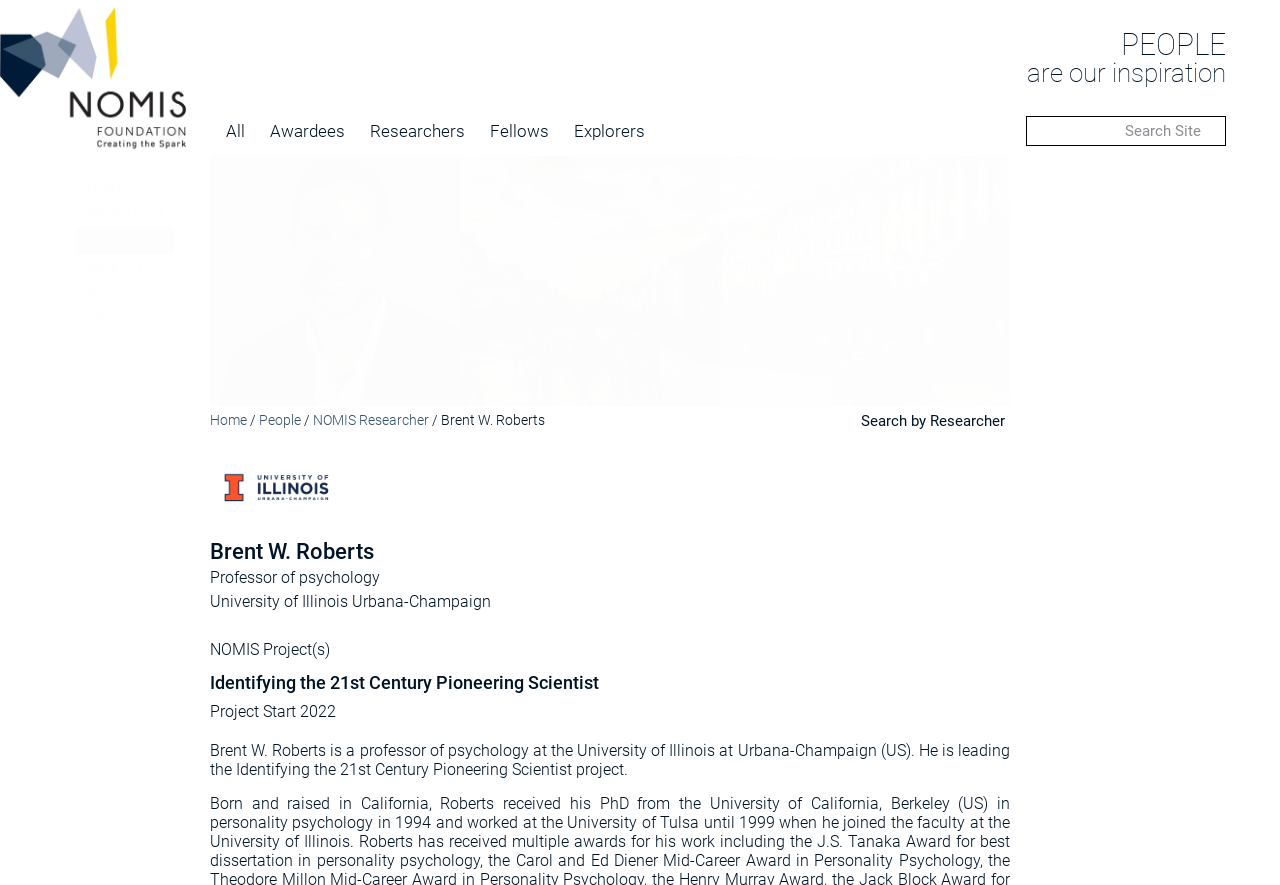Could you find the bounding box coordinates of the clickable area to complete this instruction: "View Brent W. Roberts' profile"?

[0.345, 0.466, 0.426, 0.484]